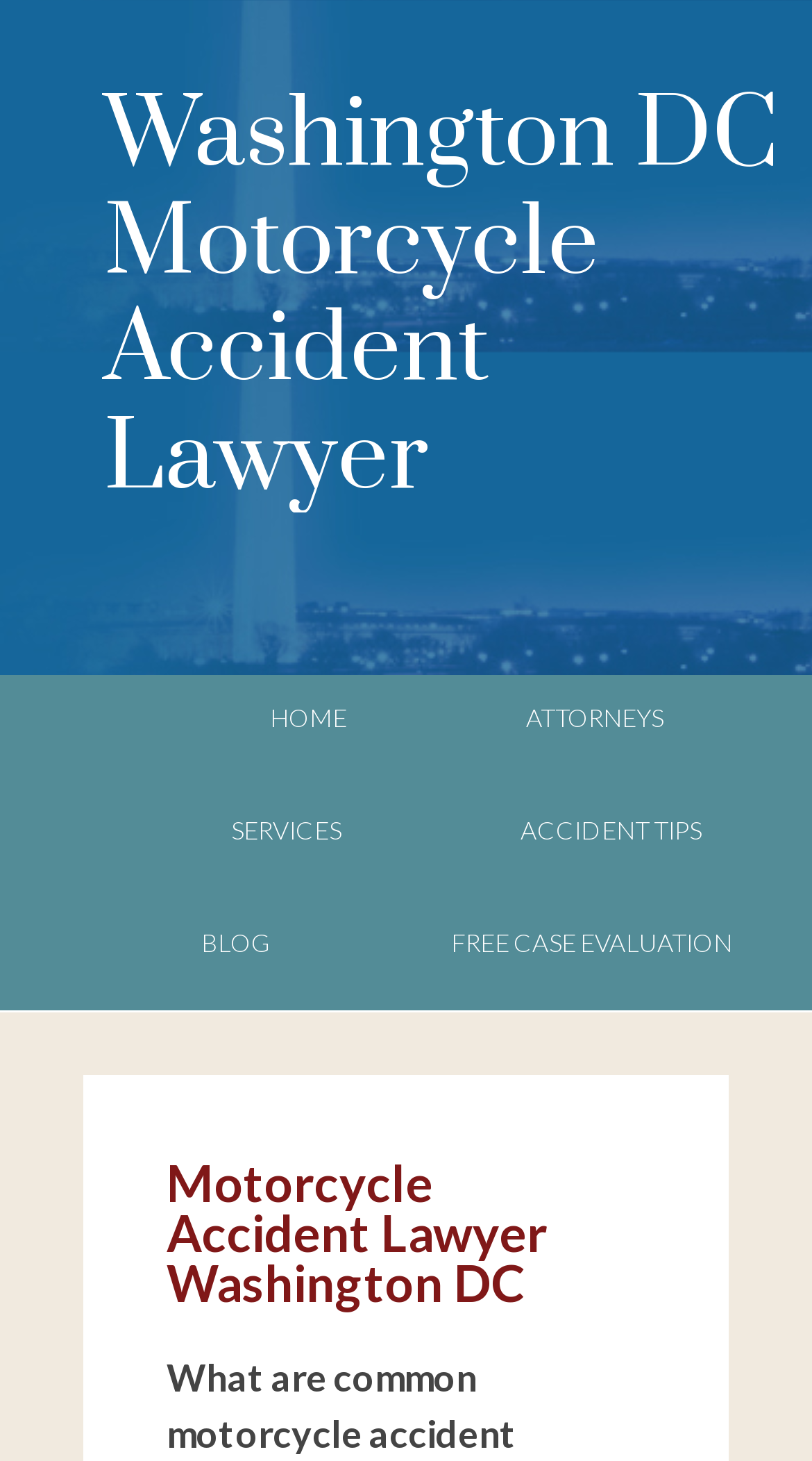Locate the bounding box of the UI element defined by this description: "Washington DC Motorcycle Accident Lawyer". The coordinates should be given as four float numbers between 0 and 1, formatted as [left, top, right, bottom].

[0.128, 0.051, 0.959, 0.356]